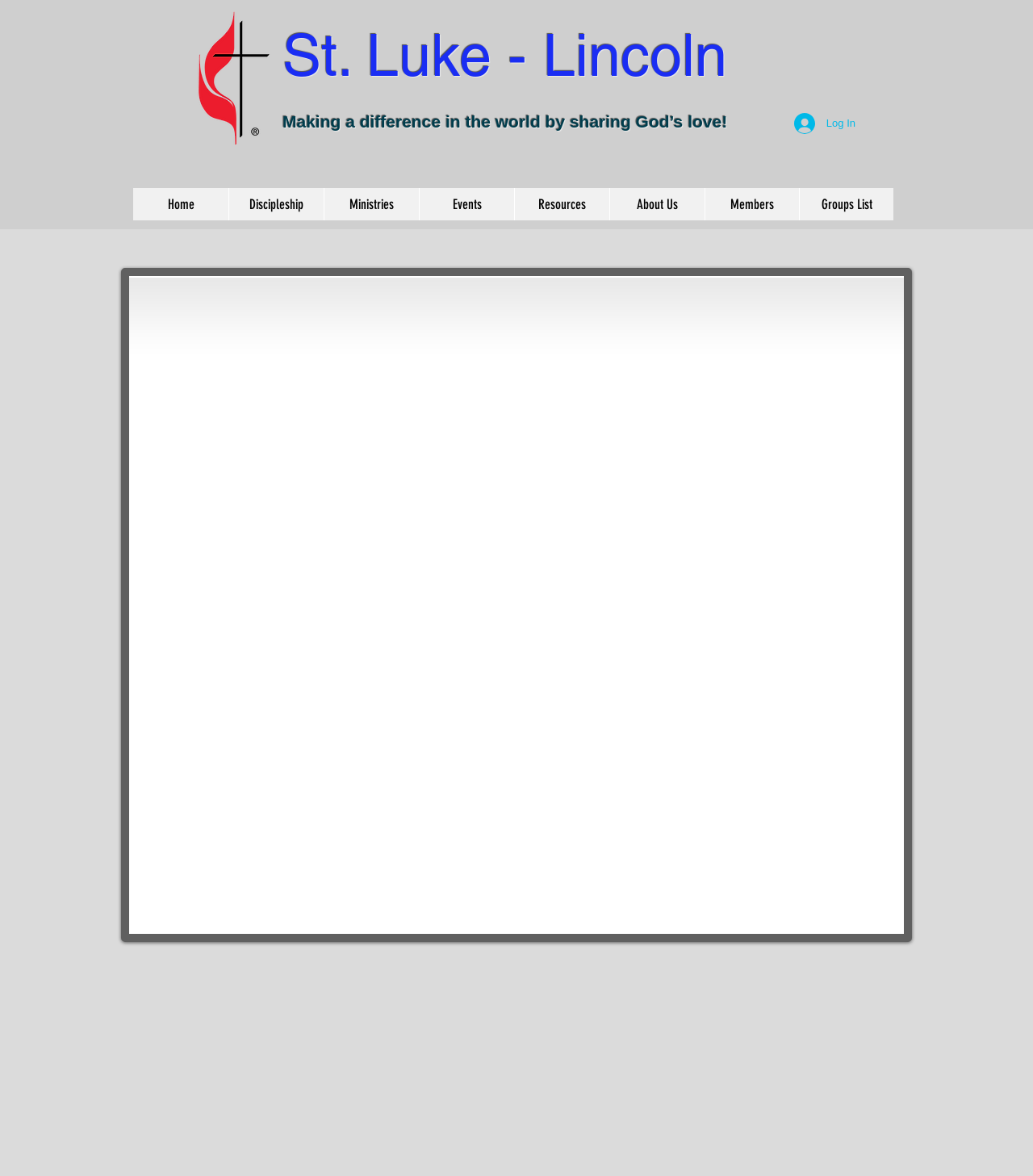Find the bounding box coordinates of the element I should click to carry out the following instruction: "Learn more about the church on the About Us page".

[0.59, 0.16, 0.682, 0.188]